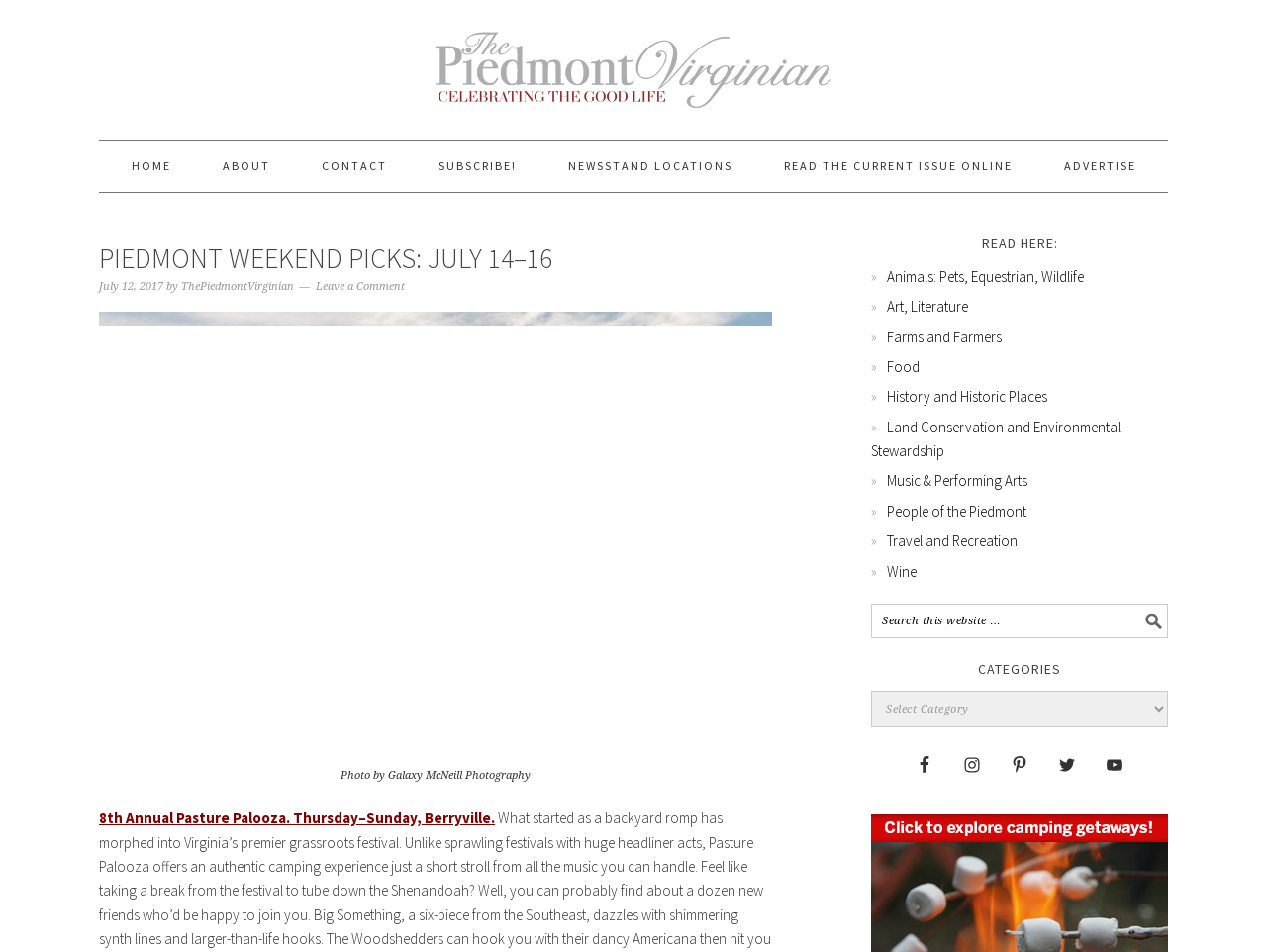Craft a detailed narrative of the webpage's structure and content.

The webpage is about Piedmont Weekend Picks, featuring events and activities happening from July 14 to 16. At the top, there is a heading "THE PIEDMONT VIRGINIAN" with a link to the website. Below it, there is a navigation menu with links to "HOME", "ABOUT", "CONTACT", and other sections.

The main content area is divided into two sections. On the left, there is a heading "PIEDMONT WEEKEND PICKS: JULY 14–16" followed by a brief description of the events, including a music festival and a food festival. There is also an image with a caption "Photo by Galaxy McNeill Photography". Below the image, there are links to specific events, such as the 8th Annual Pasture Palooza.

On the right side, there are several sections. The first section has a heading "READ HERE:" followed by links to various categories, including "Animals", "Art, Literature", "Farms and Farmers", and others. Below this section, there is a search box with a button to search the website. Next to the search box, there is a heading "CATEGORIES" with a dropdown menu to select categories.

At the bottom of the page, there are social media links to Facebook, Instagram, Pinterest, Twitter, and YouTube, each with an icon and a link to the respective social media platform.